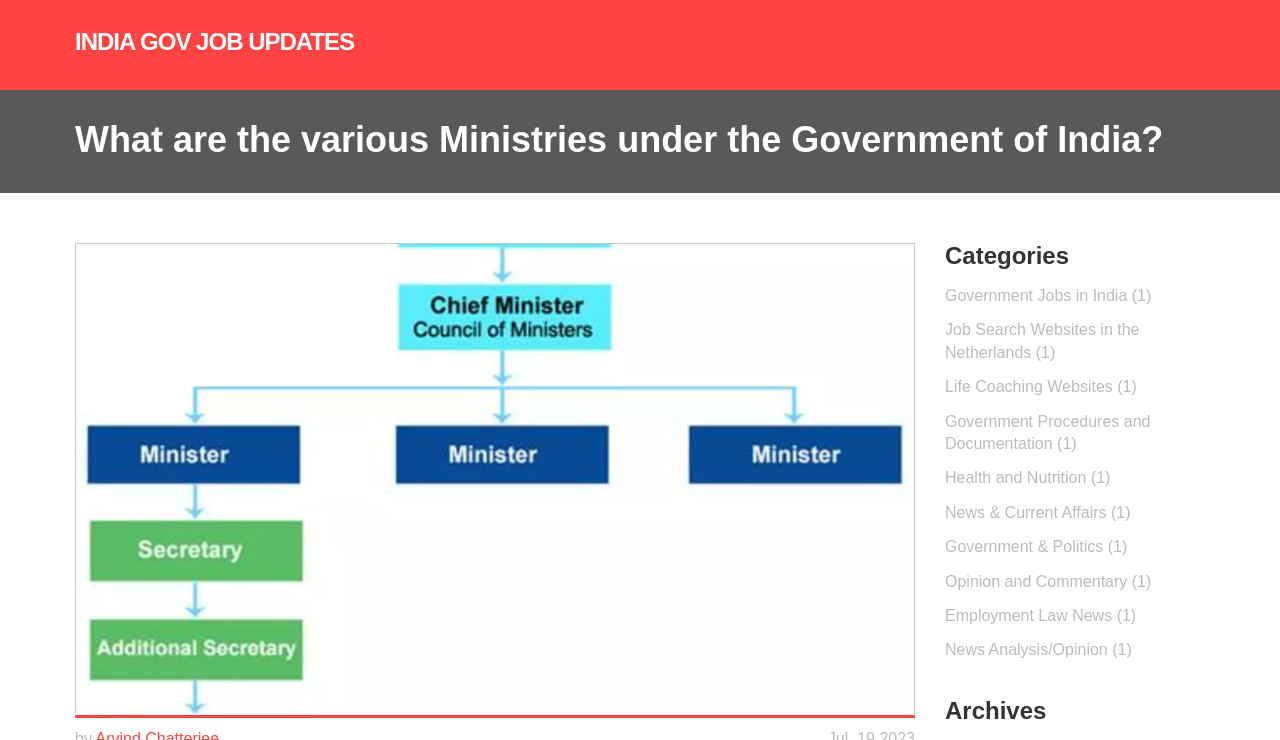Determine the bounding box coordinates for the clickable element to execute this instruction: "Browse the 'Archives' section". Provide the coordinates as four float numbers between 0 and 1, i.e., [left, top, right, bottom].

[0.738, 0.943, 0.941, 0.978]